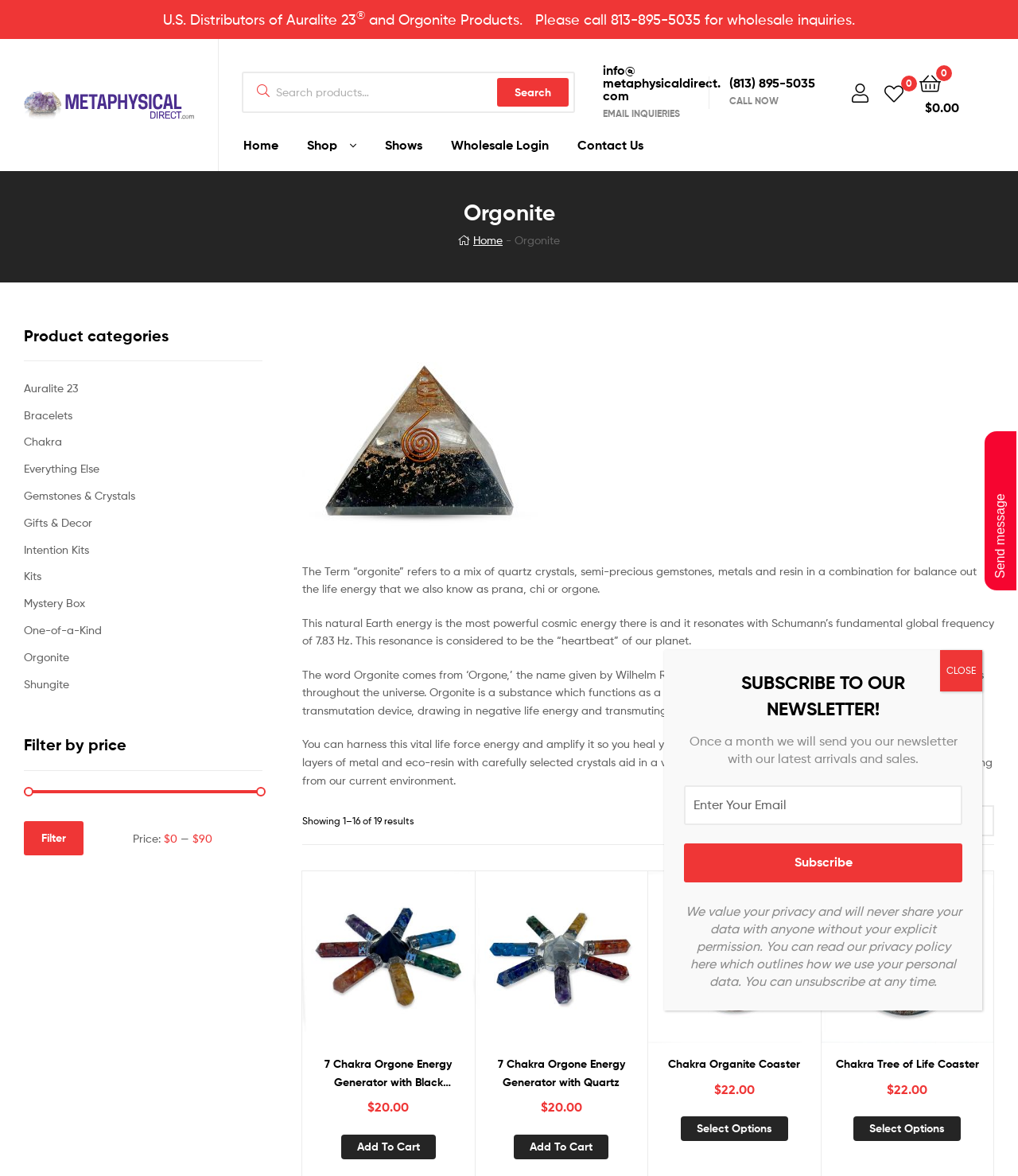What is the company's phone number?
Refer to the image and provide a thorough answer to the question.

The phone number can be found in the top right corner of the webpage, next to the 'CALL NOW' button.